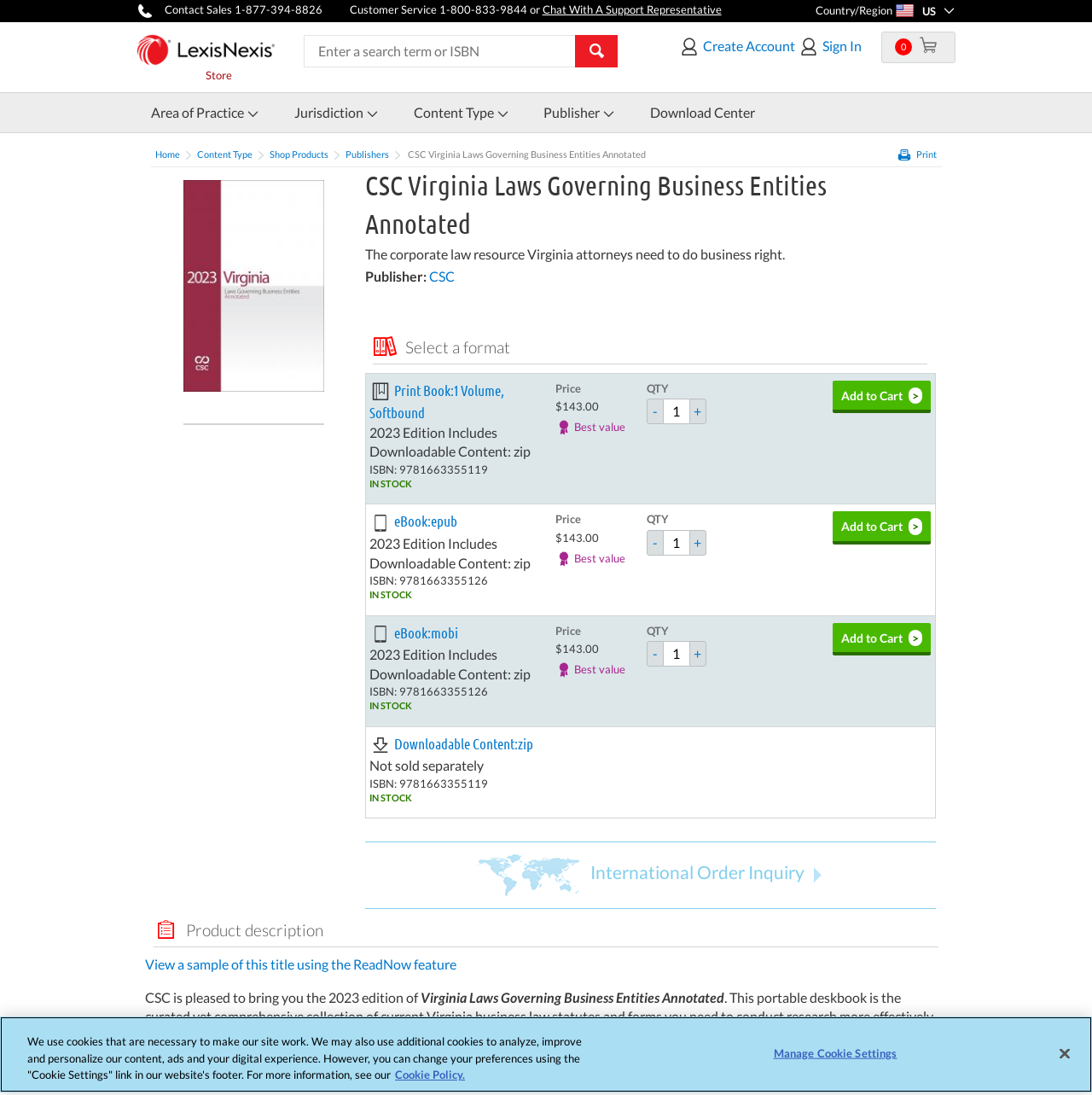What is the publisher of this book?
Please craft a detailed and exhaustive response to the question.

I found the answer by looking at the 'Publisher:' label on the webpage, which is located near the top of the page. The corresponding text is 'CSC', which is a link.